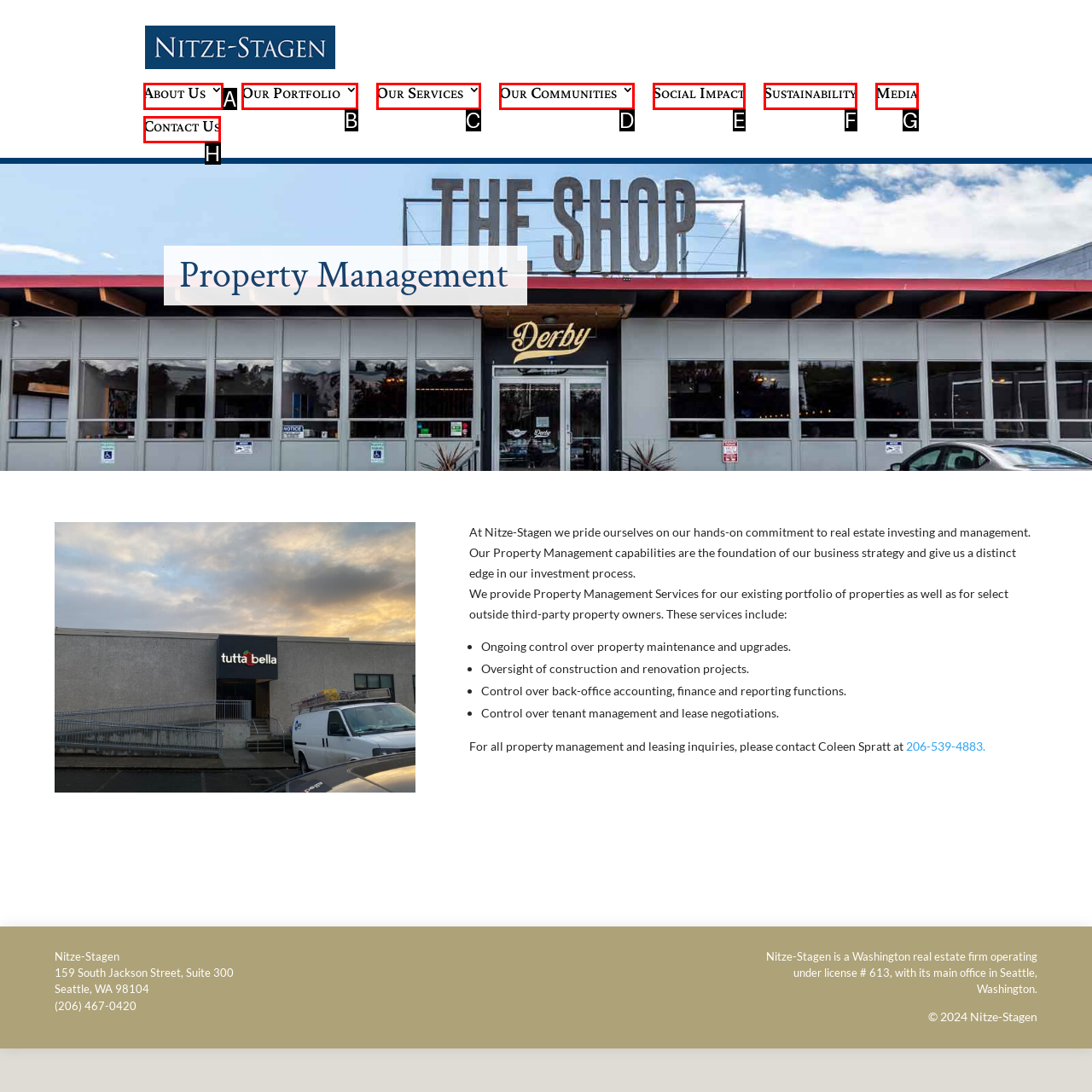Using the provided description: Our Services, select the HTML element that corresponds to it. Indicate your choice with the option's letter.

C